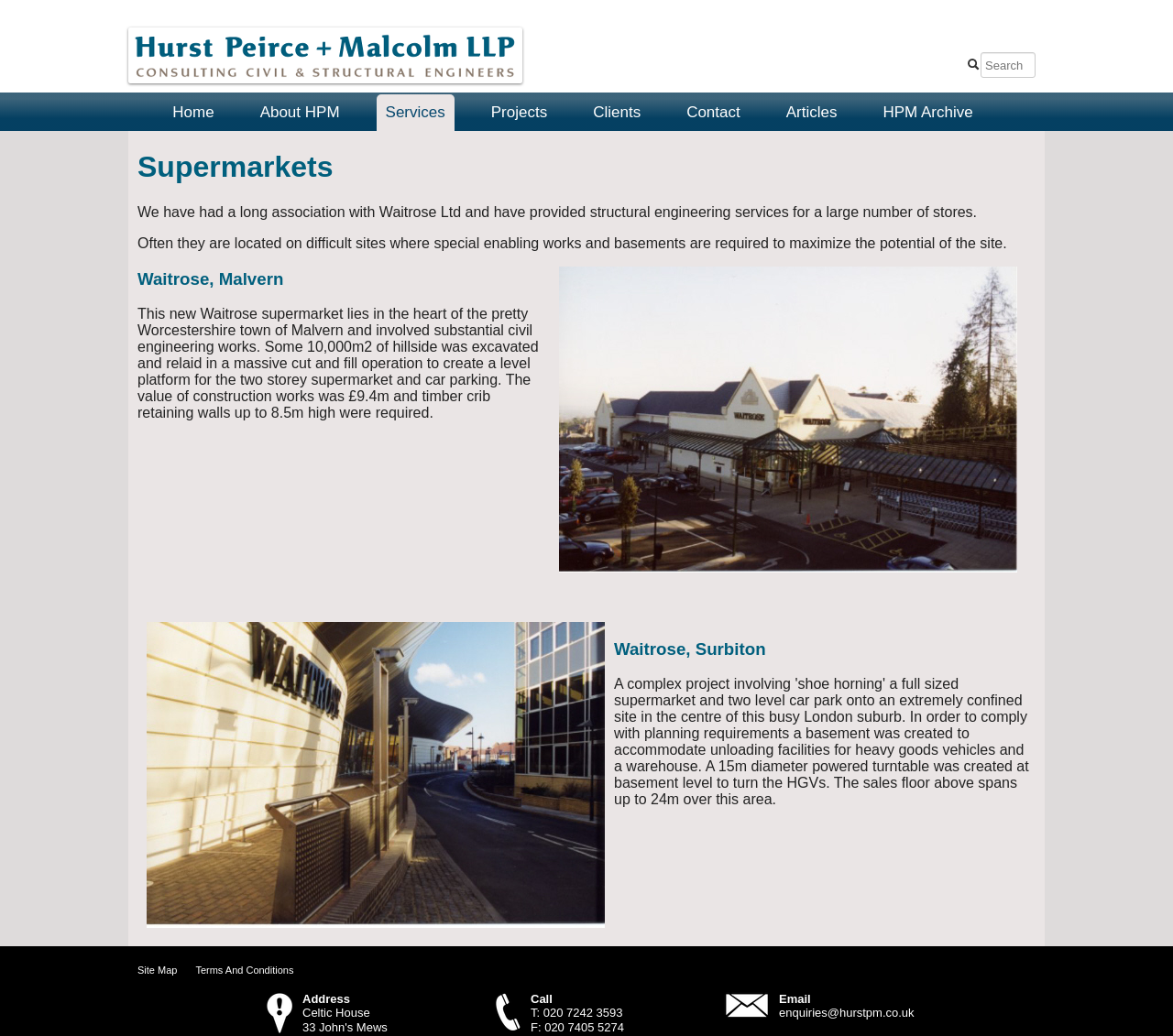Pinpoint the bounding box coordinates of the clickable element to carry out the following instruction: "Send an email."

[0.664, 0.971, 0.779, 0.984]